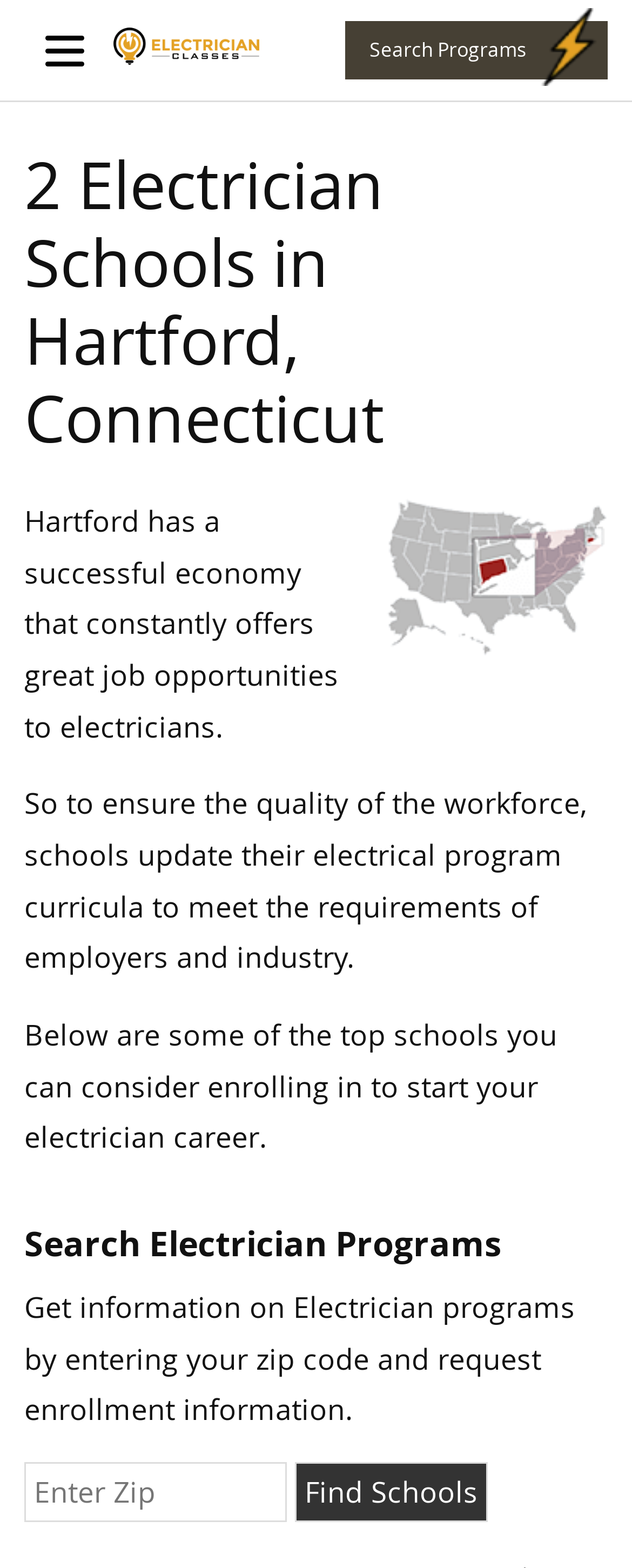Mark the bounding box of the element that matches the following description: "parent_node: Skip to content".

[0.179, 0.008, 0.41, 0.056]